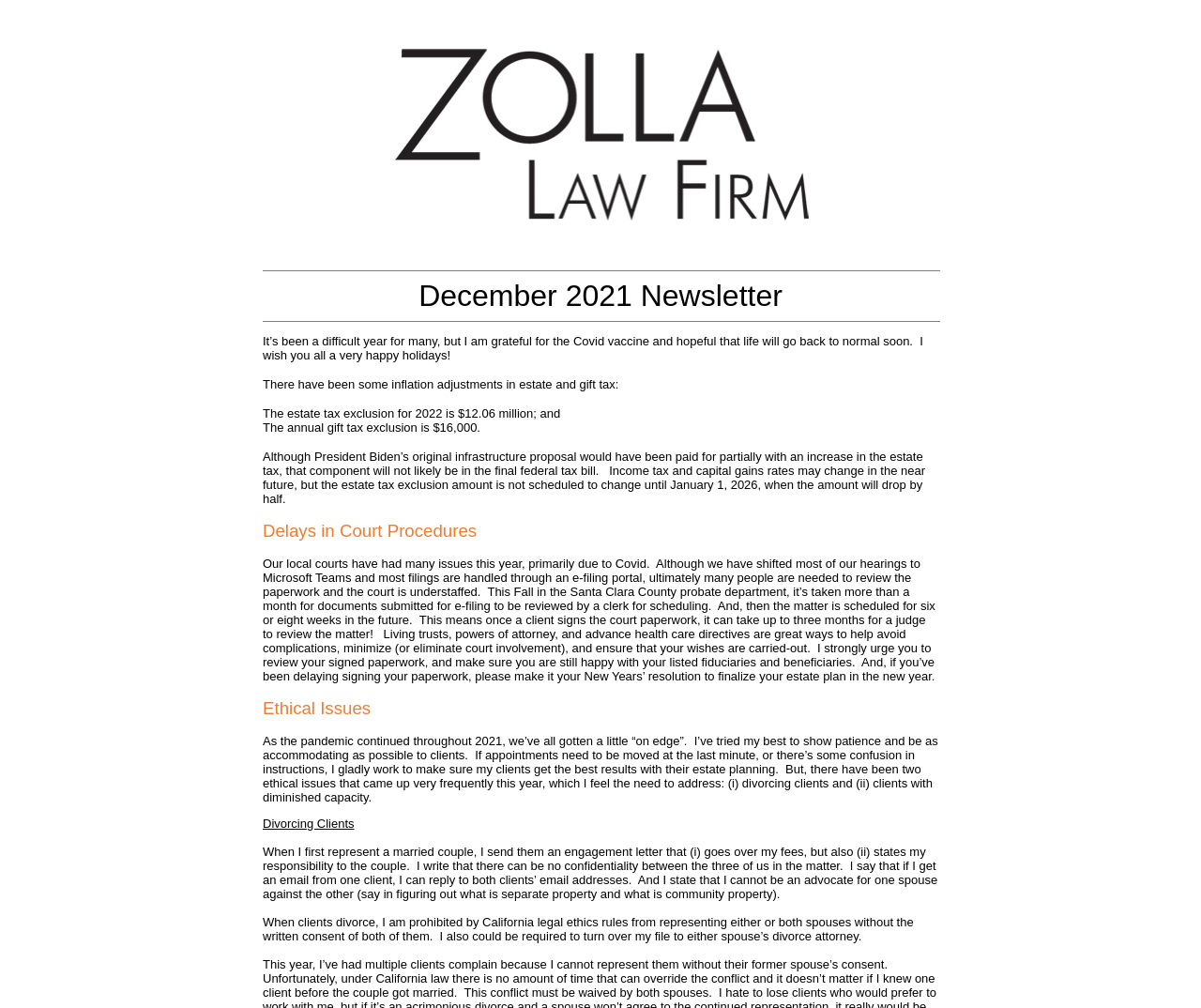Please provide a brief answer to the question using only one word or phrase: 
Why are court procedures delayed?

Covid